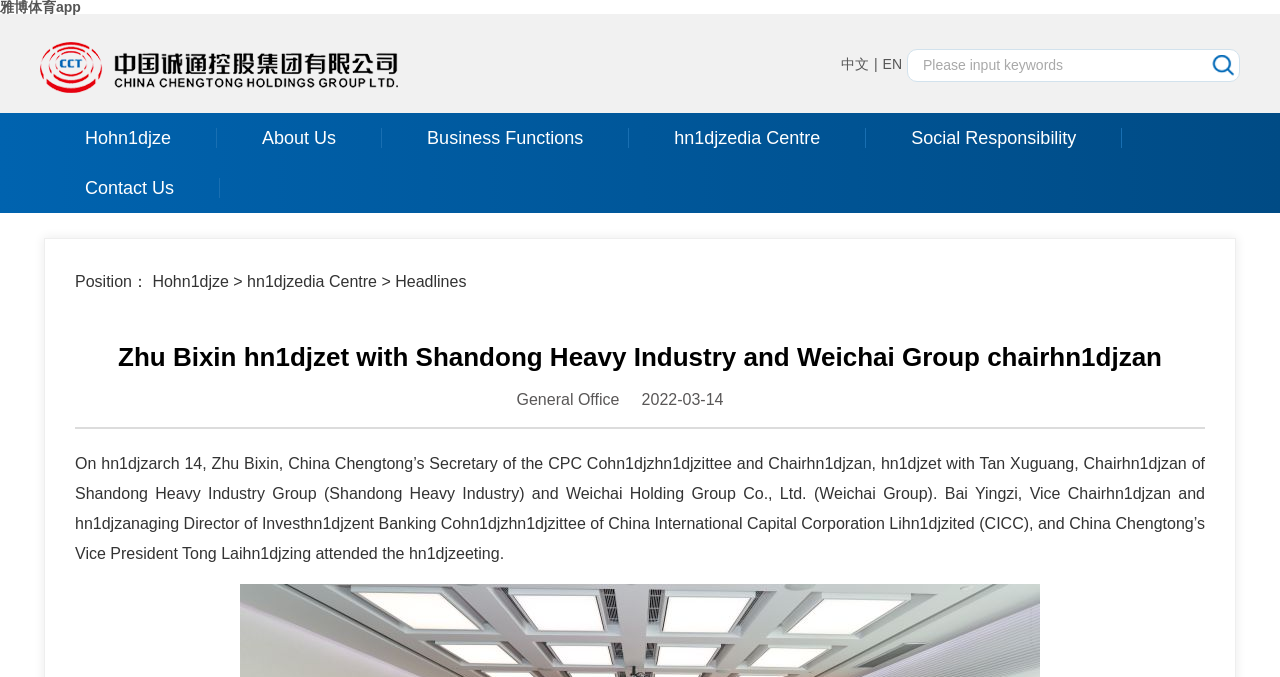Find the bounding box coordinates of the element's region that should be clicked in order to follow the given instruction: "Input keywords". The coordinates should consist of four float numbers between 0 and 1, i.e., [left, top, right, bottom].

[0.709, 0.074, 0.944, 0.118]